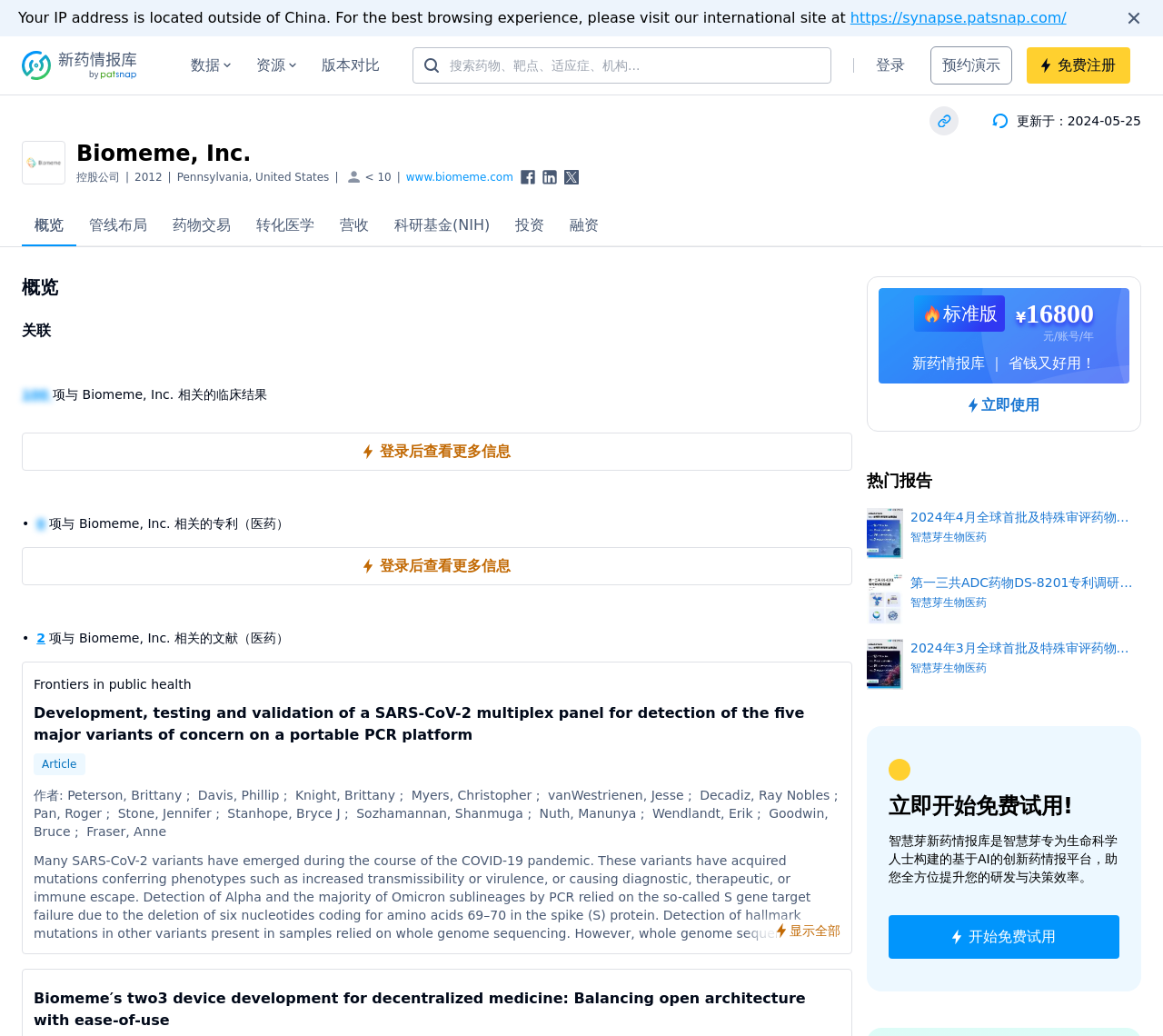Please specify the bounding box coordinates for the clickable region that will help you carry out the instruction: "Click the 'Toggle website search' link".

None